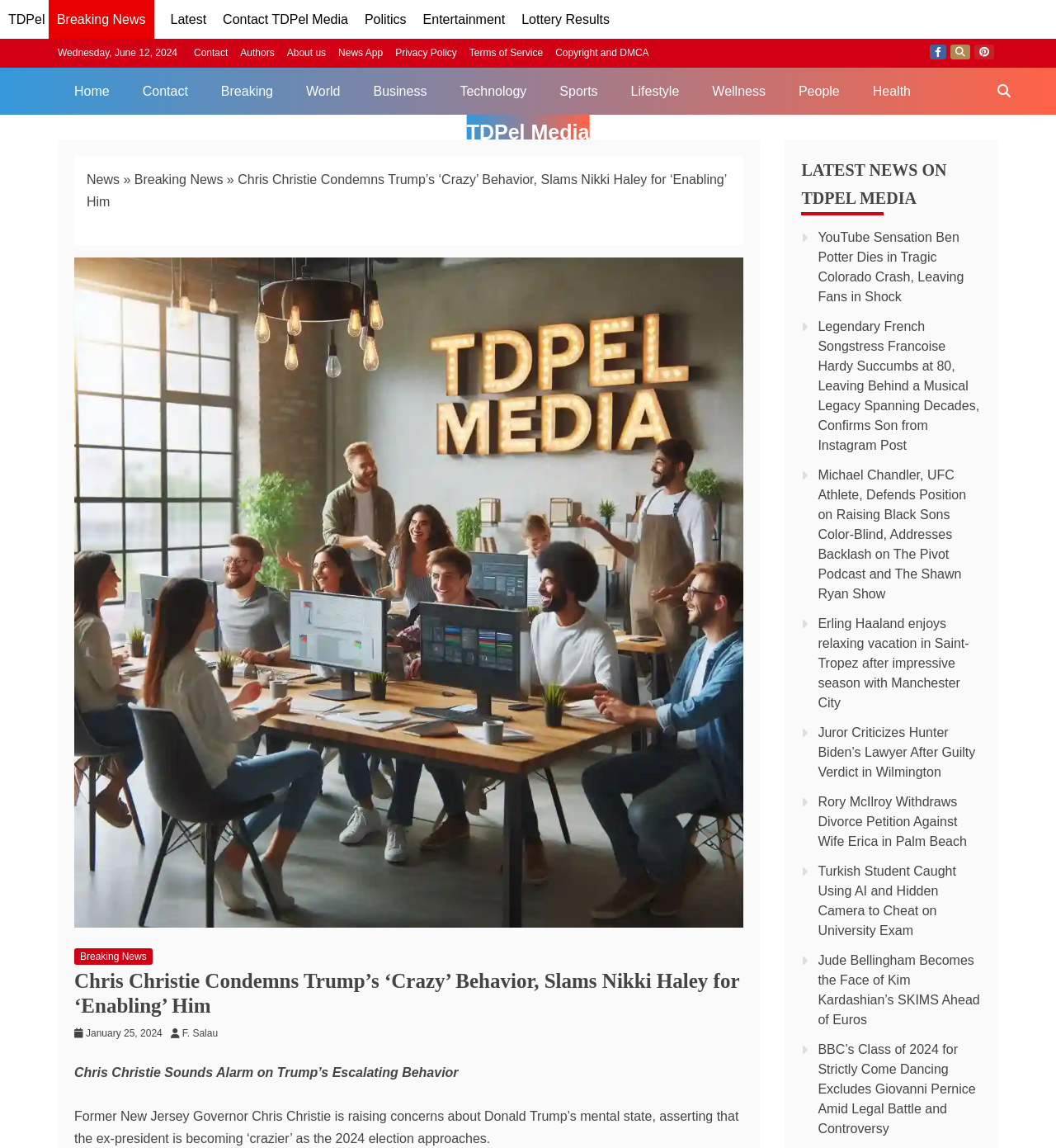Generate the text content of the main heading of the webpage.

Chris Christie Condemns Trump’s ‘Crazy’ Behavior, Slams Nikki Haley for ‘Enabling’ Him